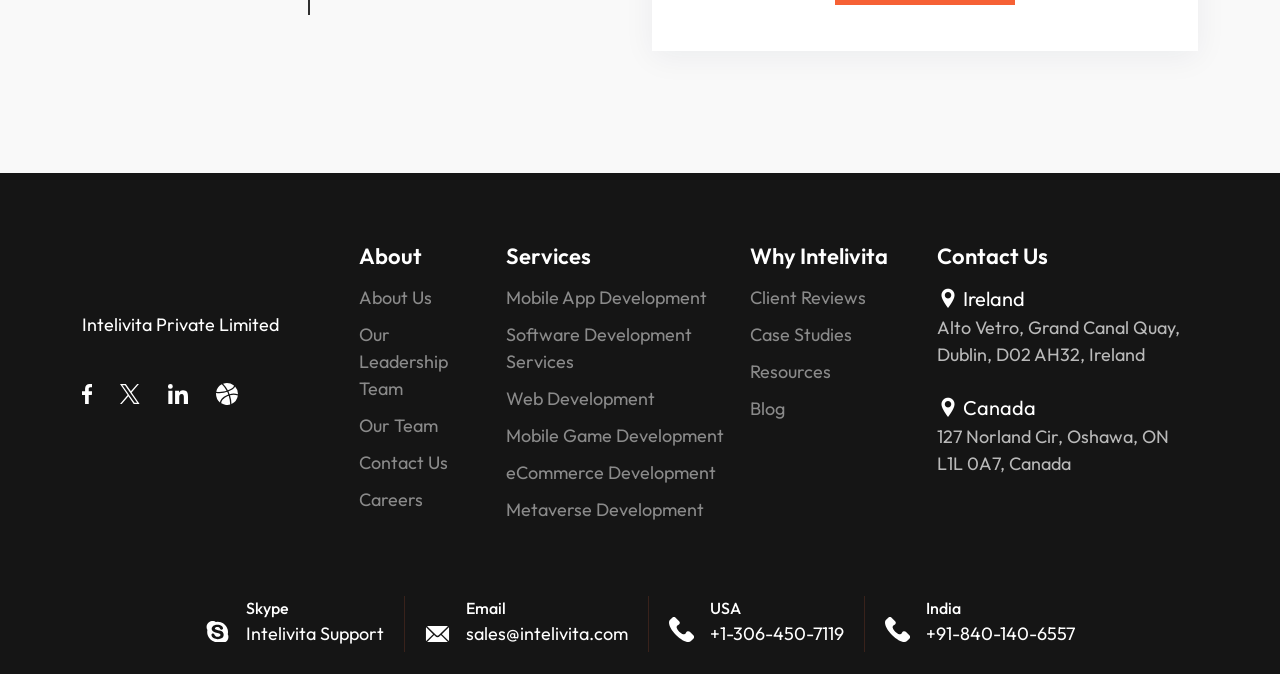Can you specify the bounding box coordinates of the area that needs to be clicked to fulfill the following instruction: "View About Us"?

[0.28, 0.422, 0.376, 0.462]